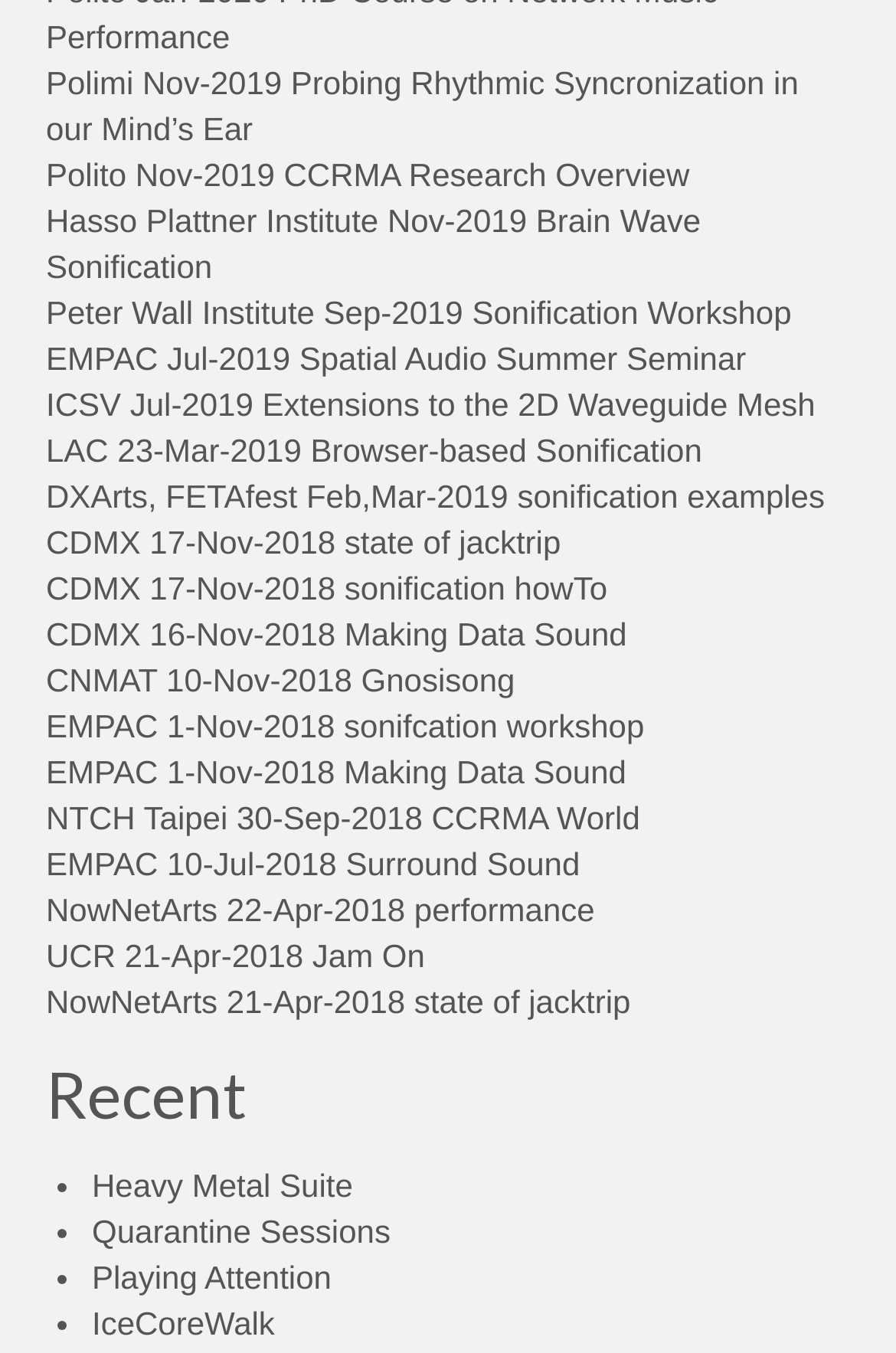What is the heading above the list of links?
Please provide a single word or phrase in response based on the screenshot.

Recent